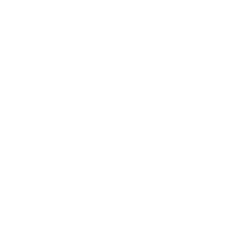Where is the image featured?
From the image, provide a succinct answer in one word or a short phrase.

video gallery section